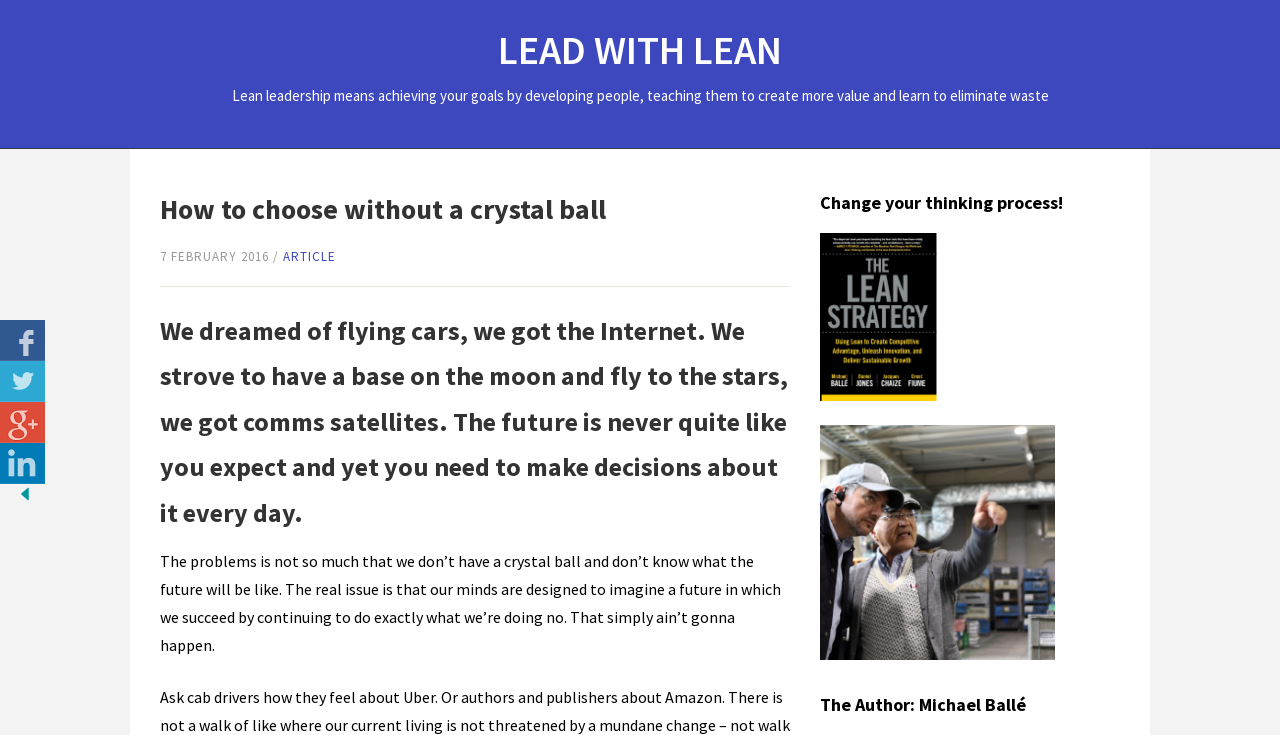What is the date of the article?
We need a detailed and meticulous answer to the question.

The date of the article is mentioned in the time element, which is '7 FEBRUARY 2016'.